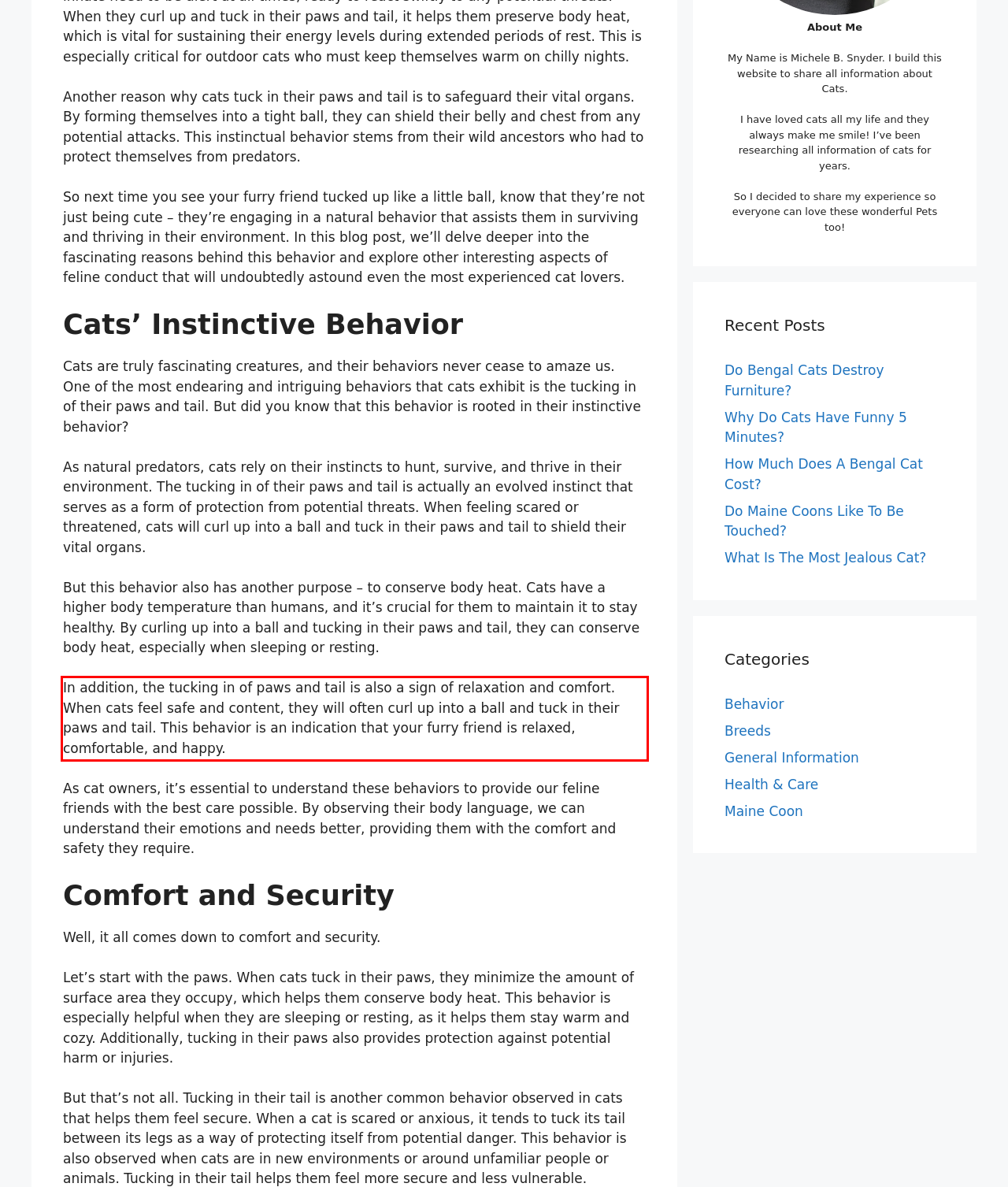You have a screenshot of a webpage, and there is a red bounding box around a UI element. Utilize OCR to extract the text within this red bounding box.

In addition, the tucking in of paws and tail is also a sign of relaxation and comfort. When cats feel safe and content, they will often curl up into a ball and tuck in their paws and tail. This behavior is an indication that your furry friend is relaxed, comfortable, and happy.